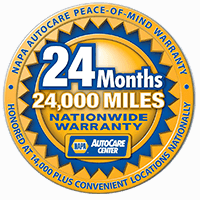Please examine the image and answer the question with a detailed explanation:
What is the coverage limit of the warranty?

The coverage limit of the warranty can be determined by looking at the prominent text displayed on the emblem, which reads '24,000 Miles'.